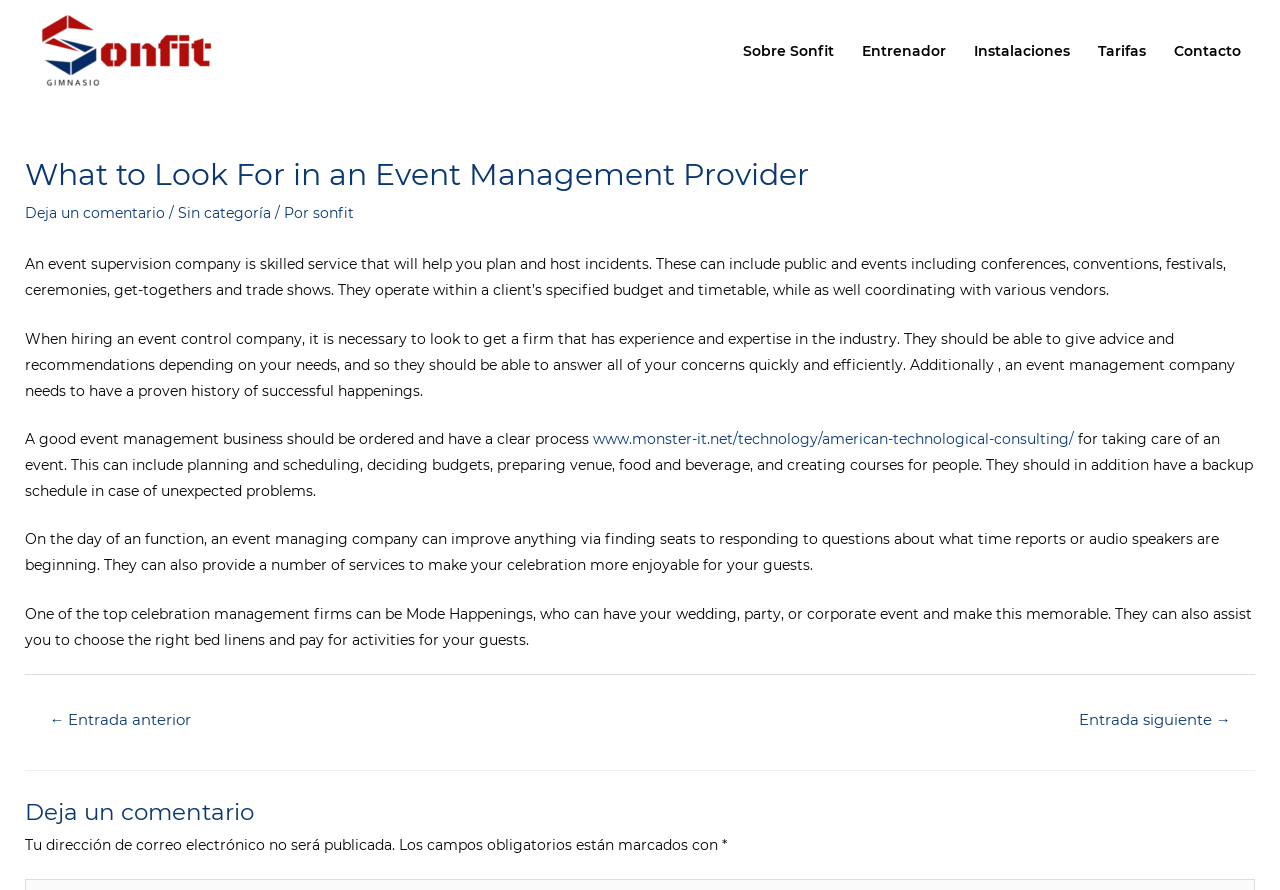What is the topic of the article?
Please interpret the details in the image and answer the question thoroughly.

The article discusses the importance of hiring an event management company, what to look for in an event management provider, and the services they offer, which indicates that the topic of the article is event management.